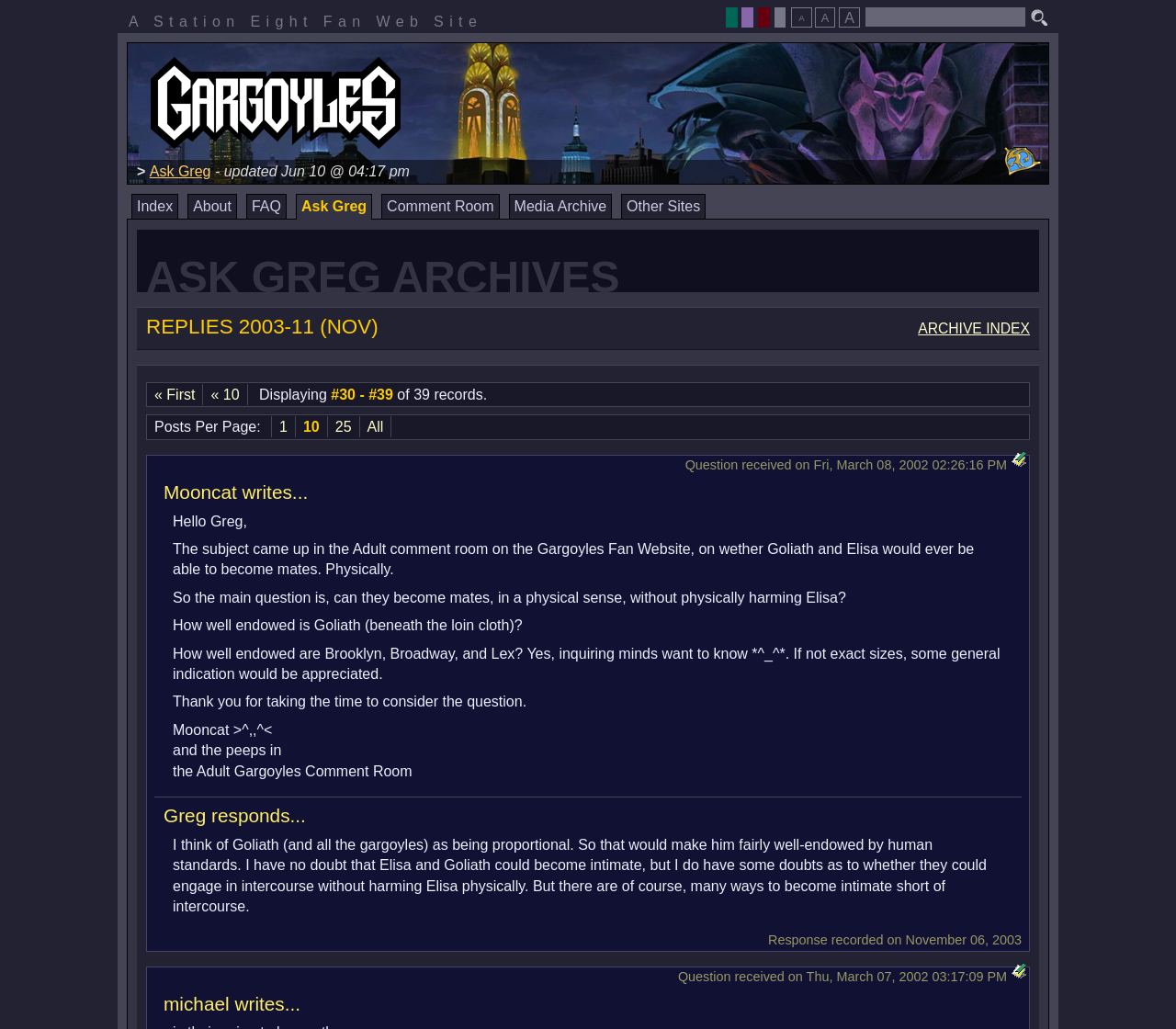Determine the bounding box coordinates for the region that must be clicked to execute the following instruction: "Select font size A".

[0.673, 0.007, 0.69, 0.027]